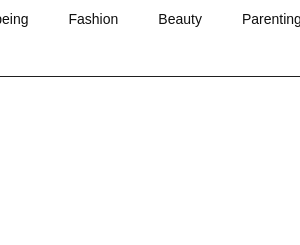What topics are discussed in the blog post?
Based on the visual content, answer with a single word or a brief phrase.

Homes, interiors, fashion, beauty, parenting, food, and travel